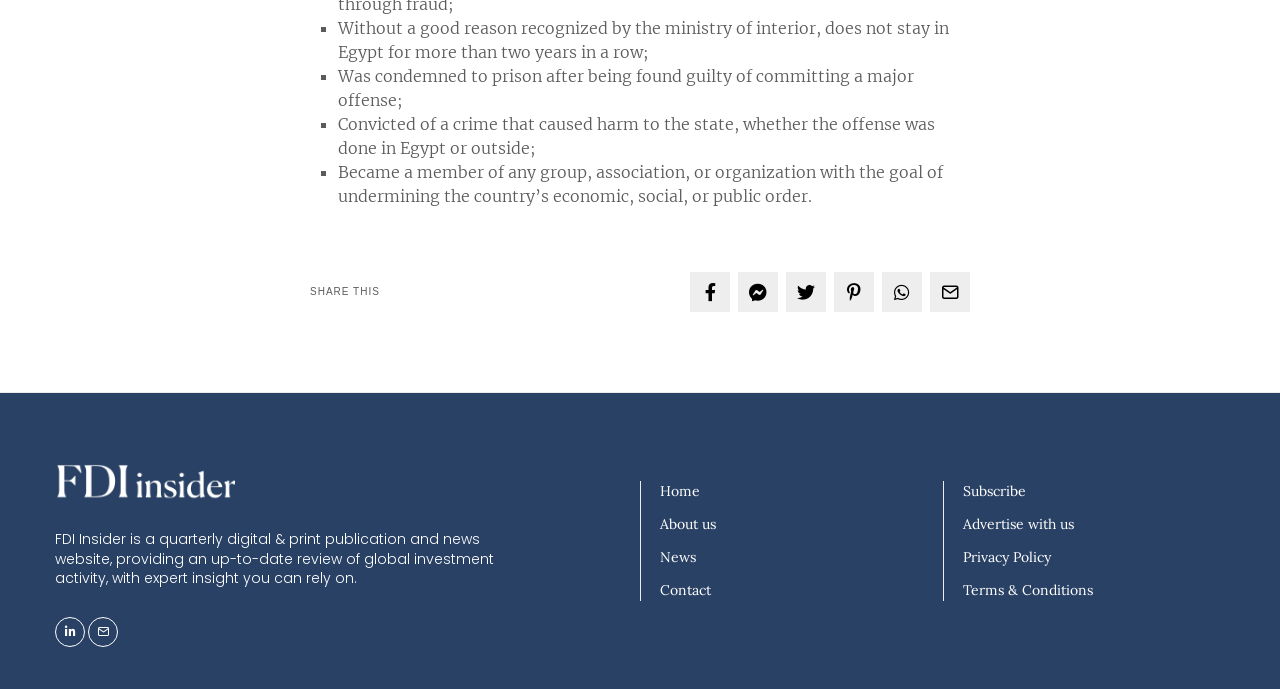Find and specify the bounding box coordinates that correspond to the clickable region for the instruction: "Click the Subscribe menu item".

[0.752, 0.699, 0.801, 0.725]